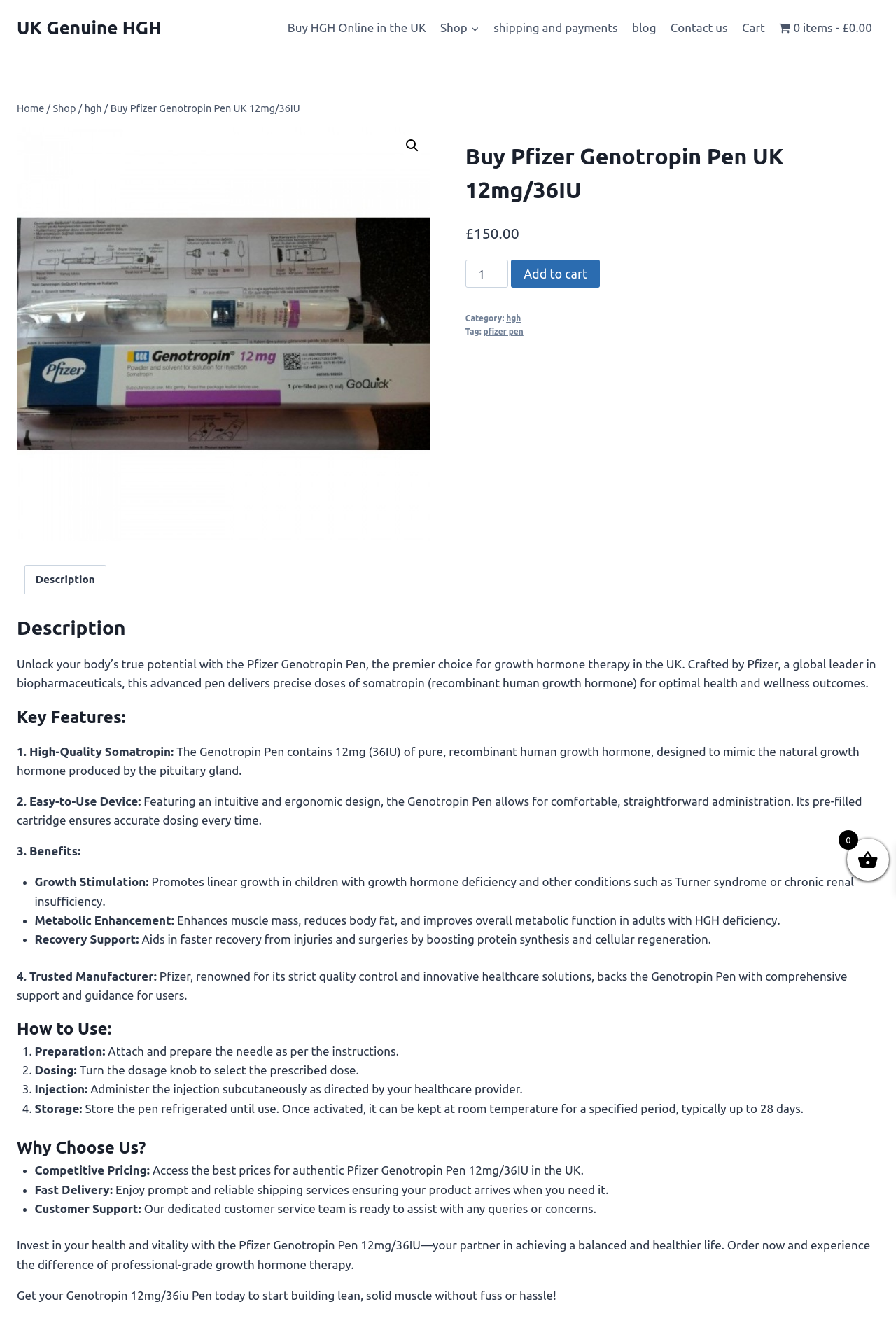Please extract and provide the main headline of the webpage.

Buy Pfizer Genotropin Pen UK 12mg/36IU